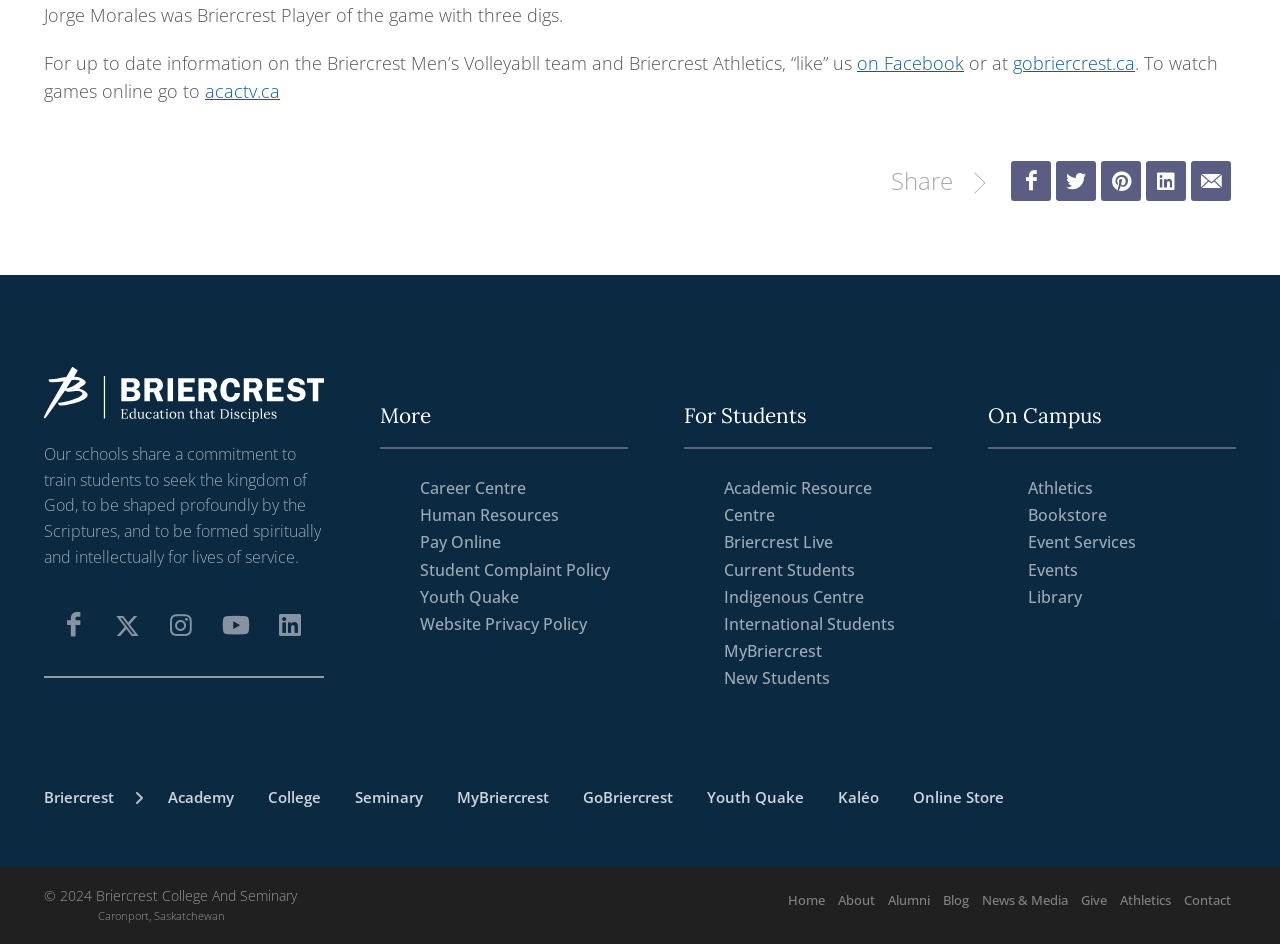Identify the bounding box coordinates of the clickable region required to complete the instruction: "Share". The coordinates should be given as four float numbers within the range of 0 and 1, i.e., [left, top, right, bottom].

[0.696, 0.173, 0.749, 0.208]